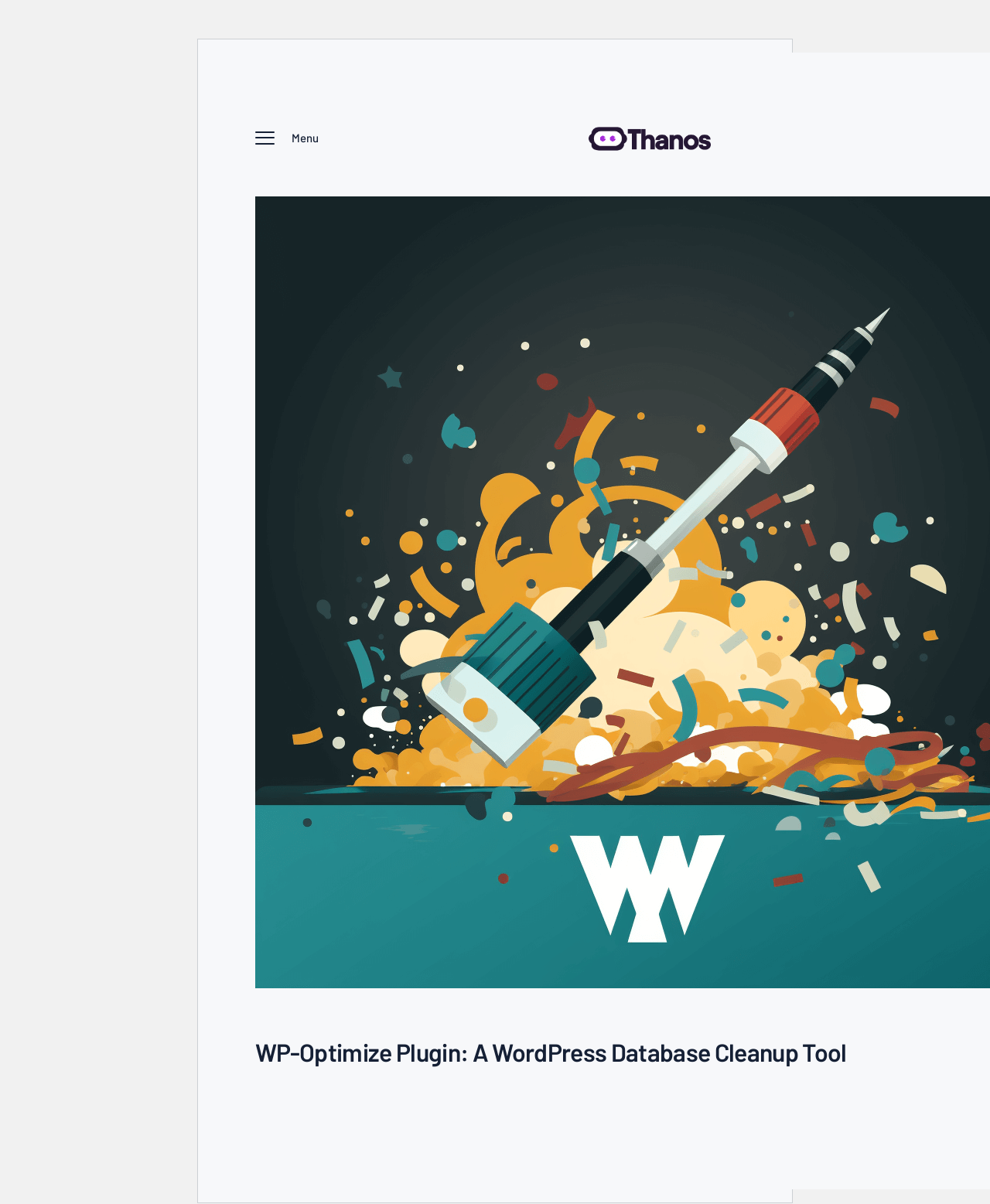Using the description: "Menu", determine the UI element's bounding box coordinates. Ensure the coordinates are in the format of four float numbers between 0 and 1, i.e., [left, top, right, bottom].

[0.258, 0.104, 0.323, 0.127]